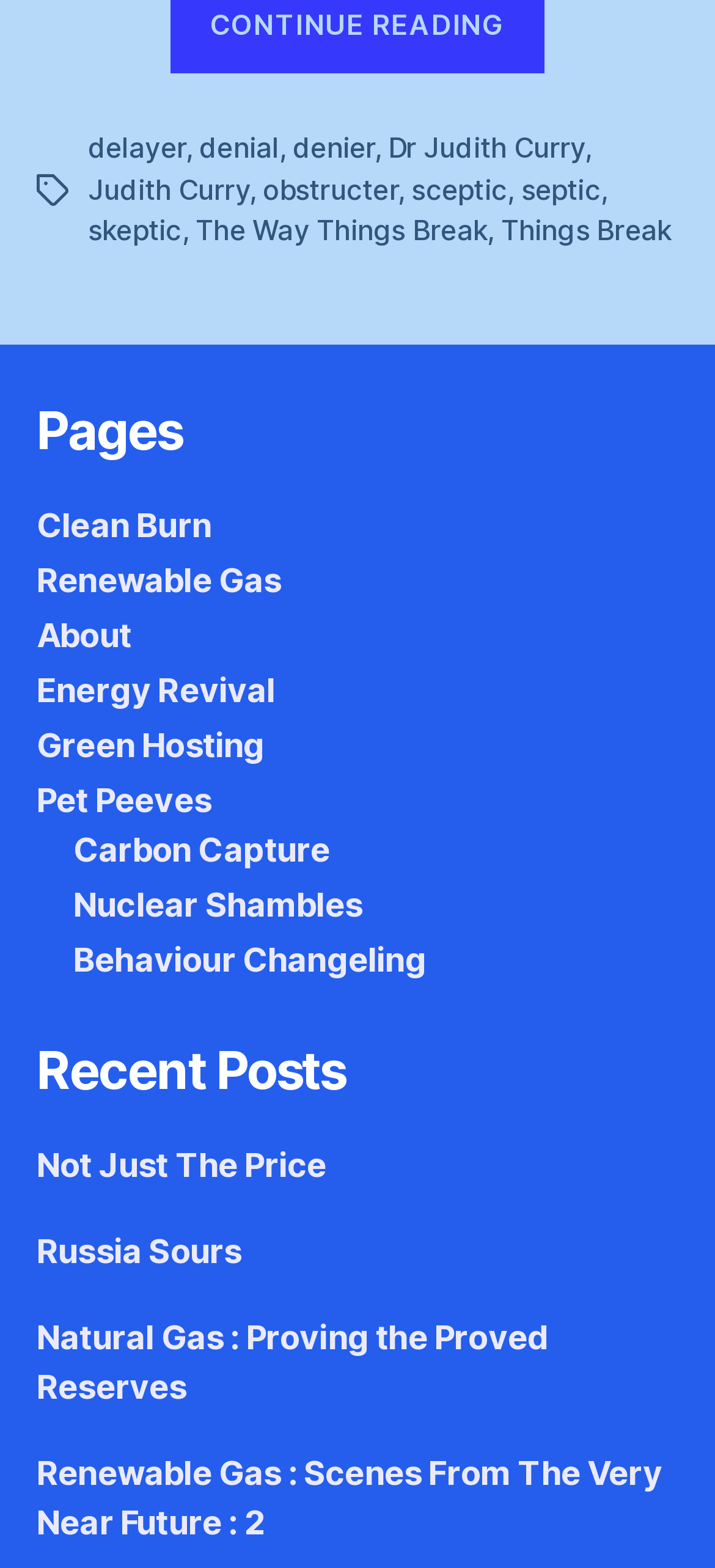For the following element description, predict the bounding box coordinates in the format (top-left x, top-left y, bottom-right x, bottom-right y). All values should be floating point numbers between 0 and 1. Description: Continue reading “Timewasting Woman ?”

[0.238, 0.002, 0.762, 0.029]